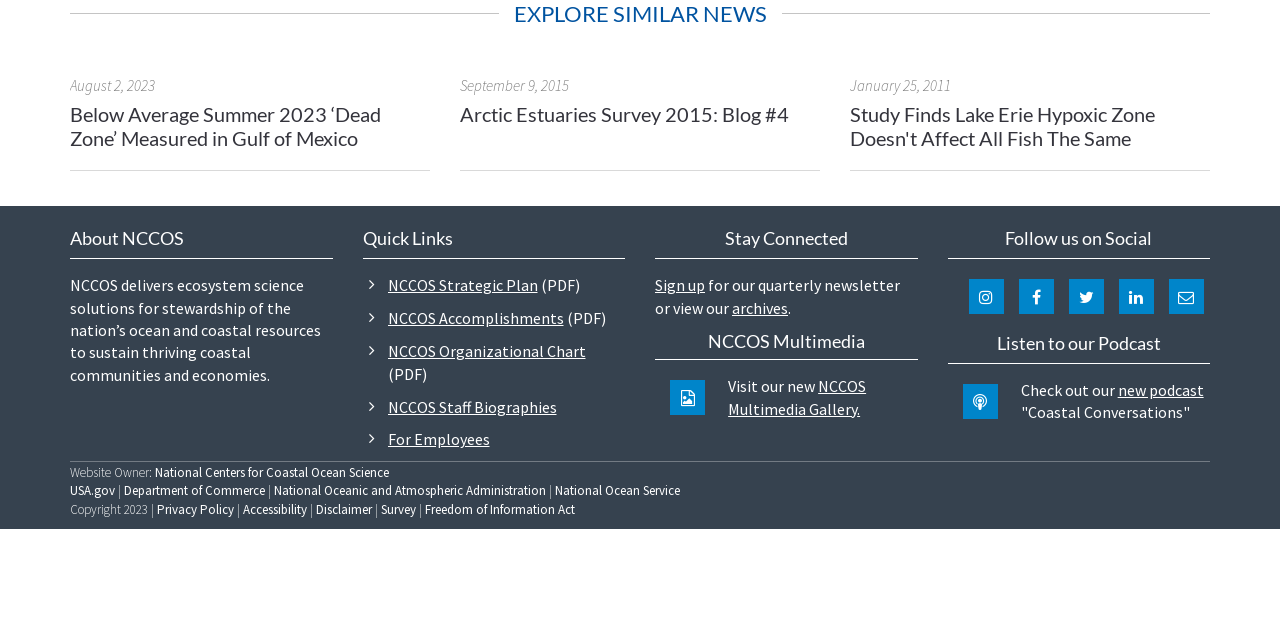Give the bounding box coordinates for the element described by: "Department of Commerce".

[0.097, 0.754, 0.207, 0.78]